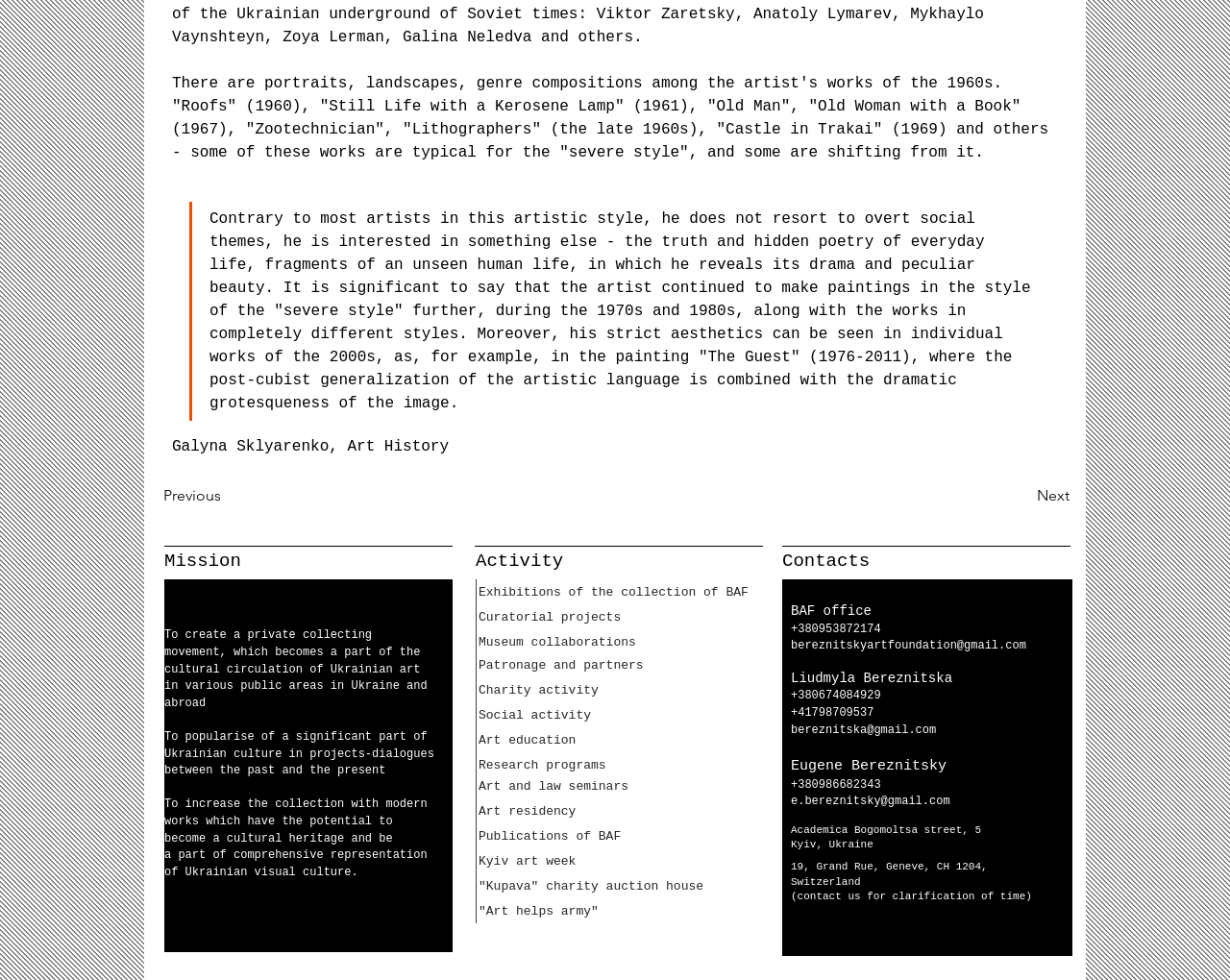How many links are there in the 'Activity' section?
Using the information presented in the image, please offer a detailed response to the question.

There are 13 links in the 'Activity' section of the webpage, which include links to exhibitions, curatorial projects, museum collaborations, and other activities of the organization.